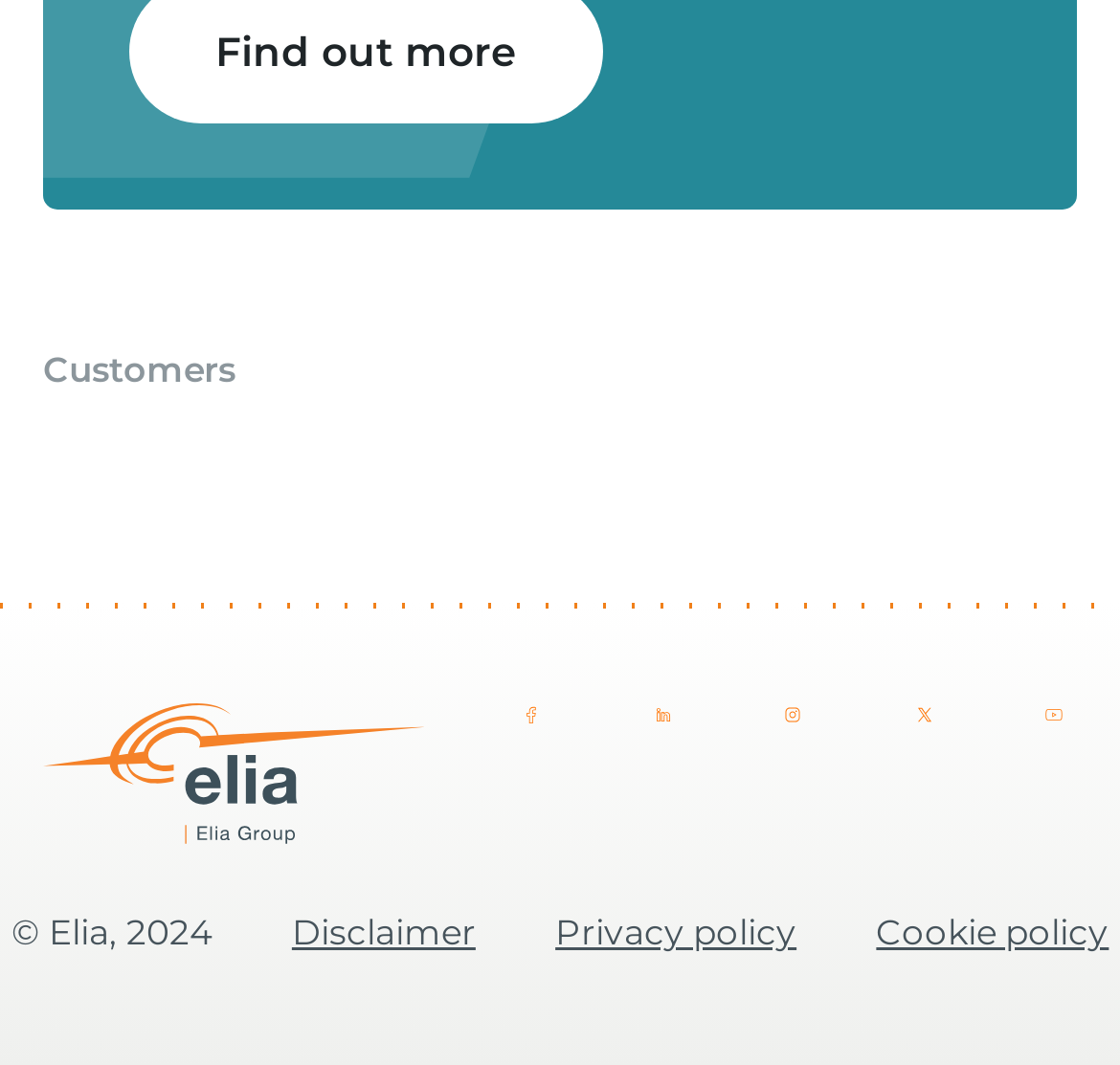How many social media links are there?
From the image, respond with a single word or phrase.

5